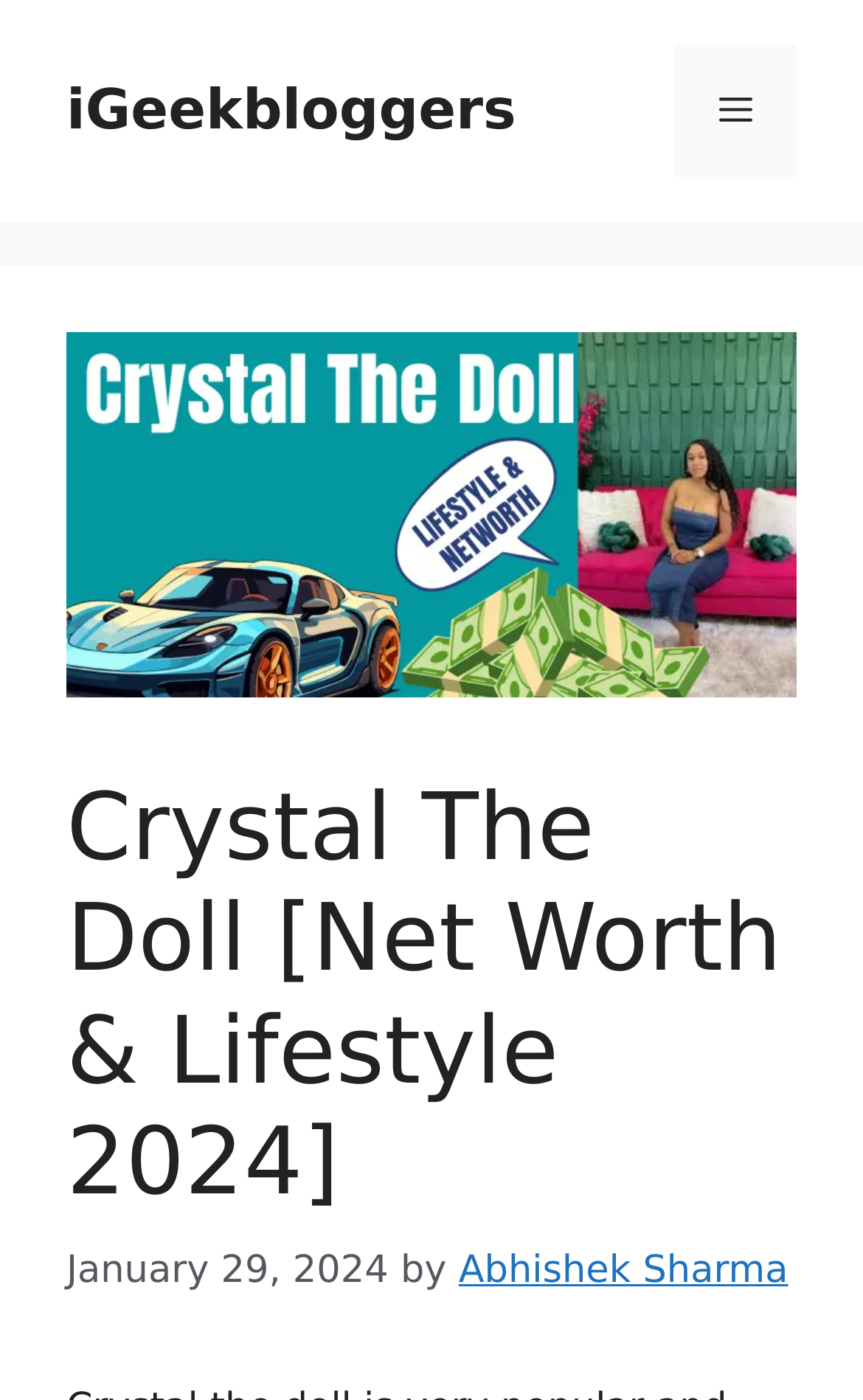Create a detailed description of the webpage's content and layout.

The webpage is about Crystal The Doll, a model, and her net worth and lifestyle. At the top of the page, there is a banner with the site's name, "iGeekbloggers", and a mobile toggle button on the right side. Below the banner, there is a large image of Crystal The Doll, taking up most of the width of the page.

Above the image, there is a header section with a heading that reads "Crystal The Doll [Net Worth & Lifestyle 2024]". This heading is positioned near the top of the page, slightly below the banner. To the right of the heading, there is a time stamp that reads "January 29, 2024", followed by the text "by" and a link to the author, "Abhishek Sharma".

The overall structure of the page is clean, with a clear hierarchy of elements. The image of Crystal The Doll is prominently displayed, and the header section provides a clear title and metadata about the article.